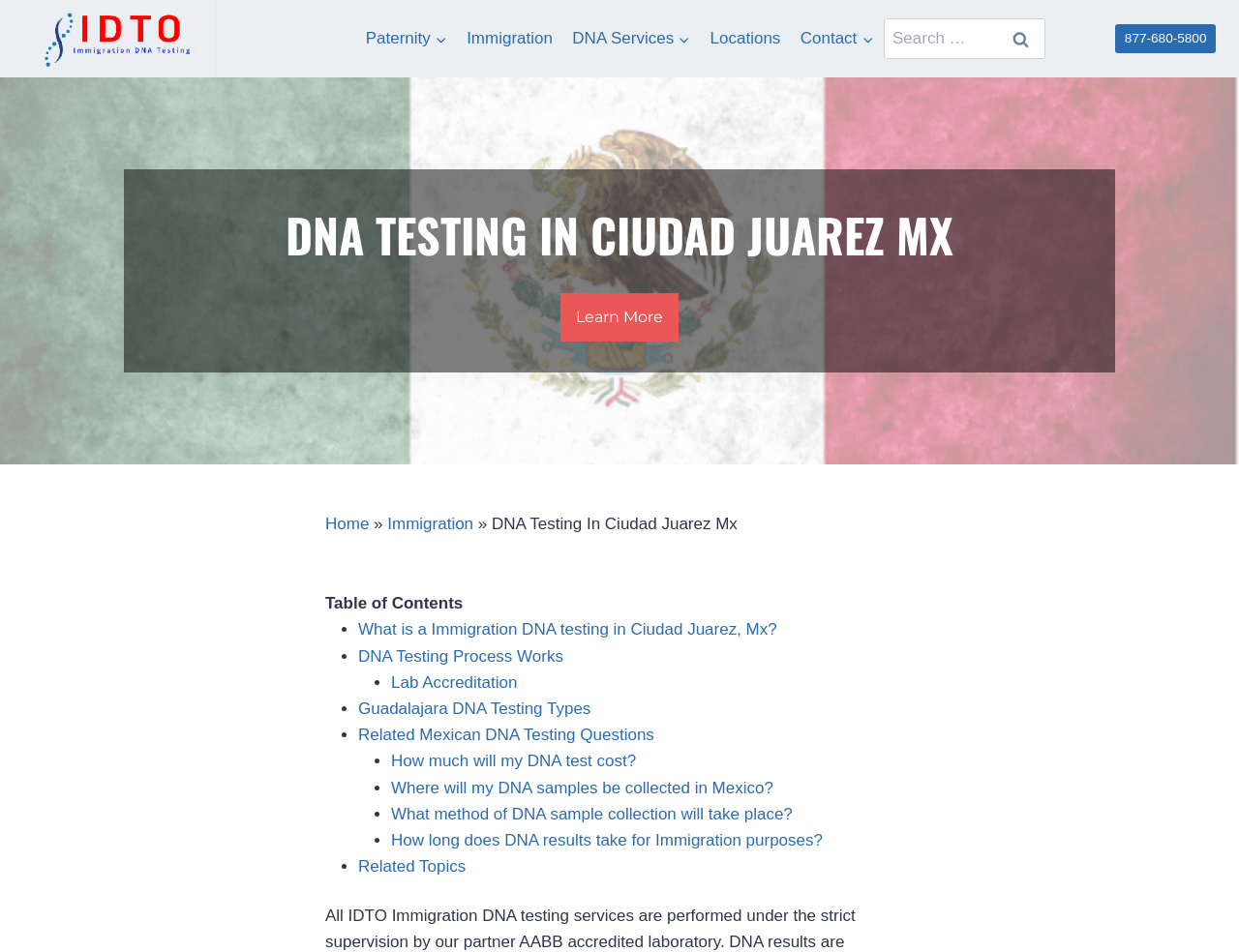Please find the bounding box coordinates for the clickable element needed to perform this instruction: "Call the phone number".

[0.9, 0.025, 0.981, 0.056]